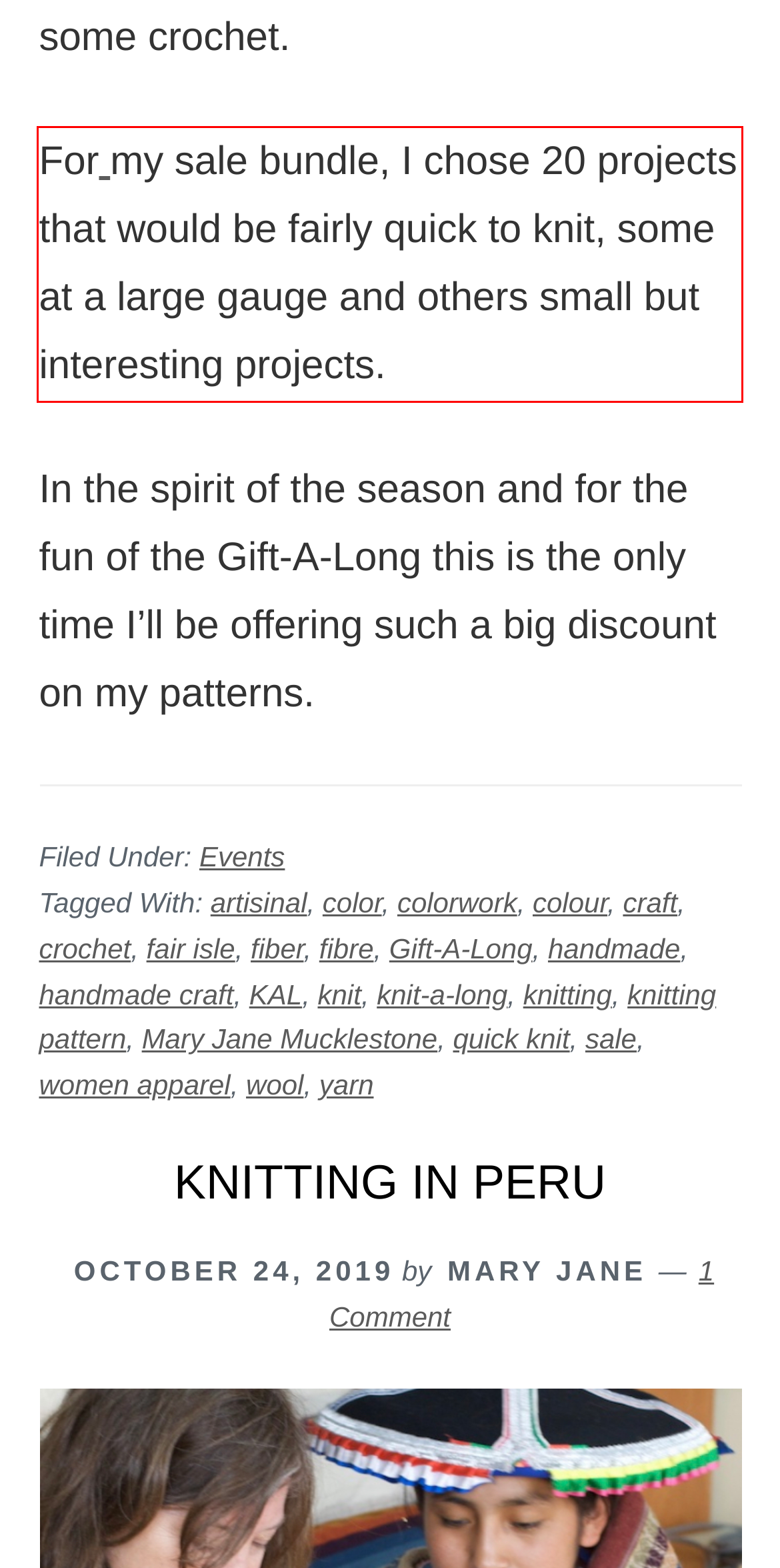Given a screenshot of a webpage containing a red bounding box, perform OCR on the text within this red bounding box and provide the text content.

For my sale bundle, I chose 20 projects that would be fairly quick to knit, some at a large gauge and others small but interesting projects.